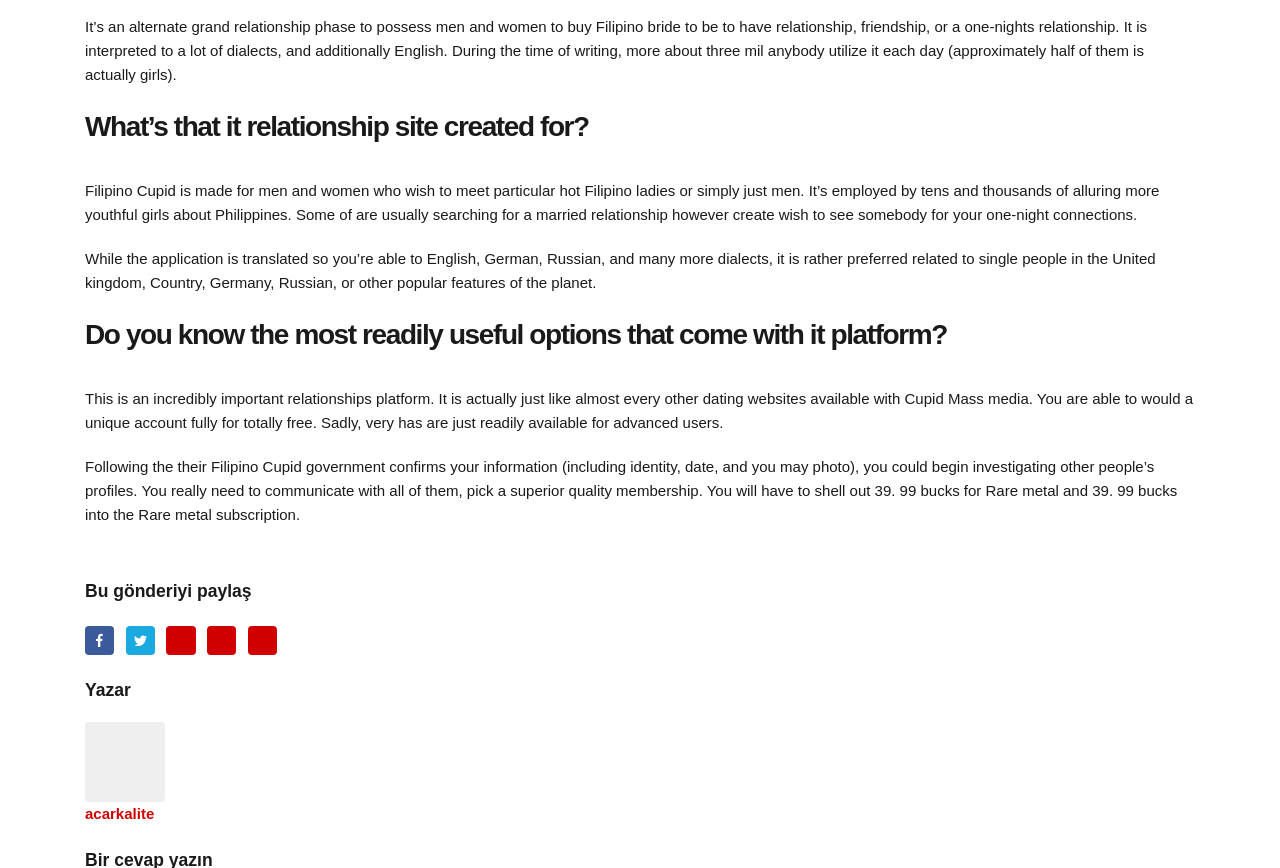Locate the bounding box of the UI element based on this description: "acarkalite". Provide four float numbers between 0 and 1 as [left, top, right, bottom].

[0.066, 0.927, 0.12, 0.947]